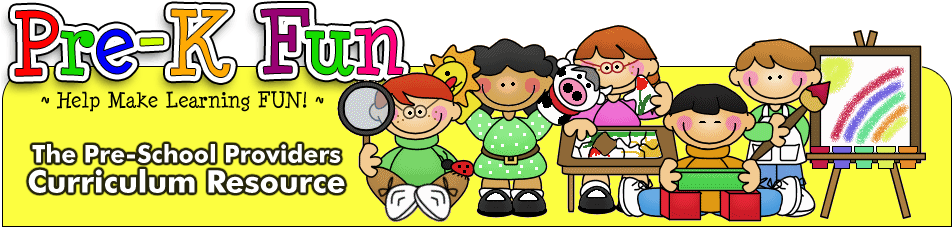Refer to the image and provide an in-depth answer to the question: 
What is the font style of the title 'Pre-K Fun'?

The caption describes the title 'Pre-K Fun' as being displayed in a playful font, suggesting that the font style is informal and fun, matching the overall tone of the banner.